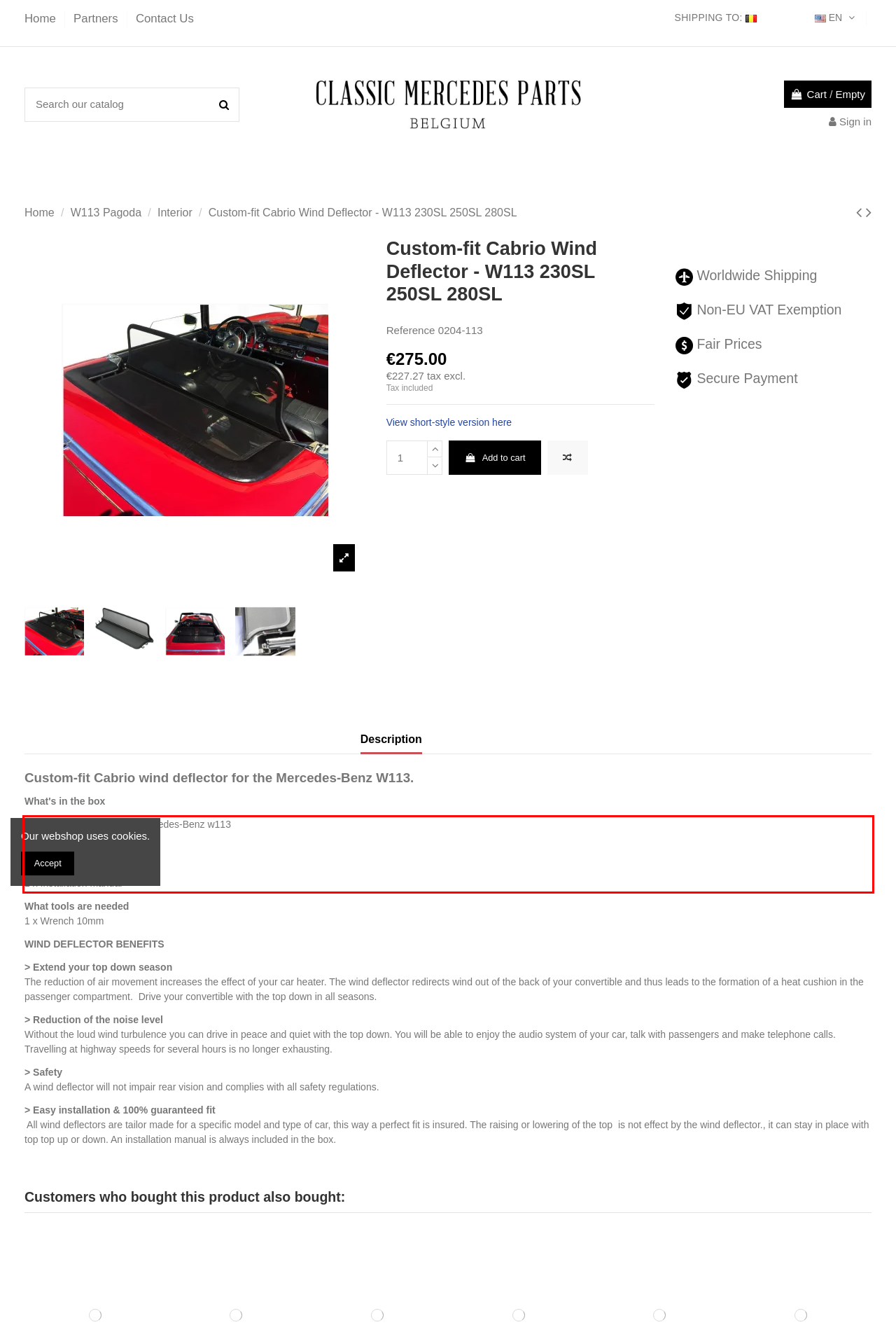With the given screenshot of a webpage, locate the red rectangle bounding box and extract the text content using OCR.

1 x Wind deflector for the Mercedes-Benz w113 4 x Wind deflector brackets 4 X Bolts 10mm 4 X Plastic caps 1 x Installation manual